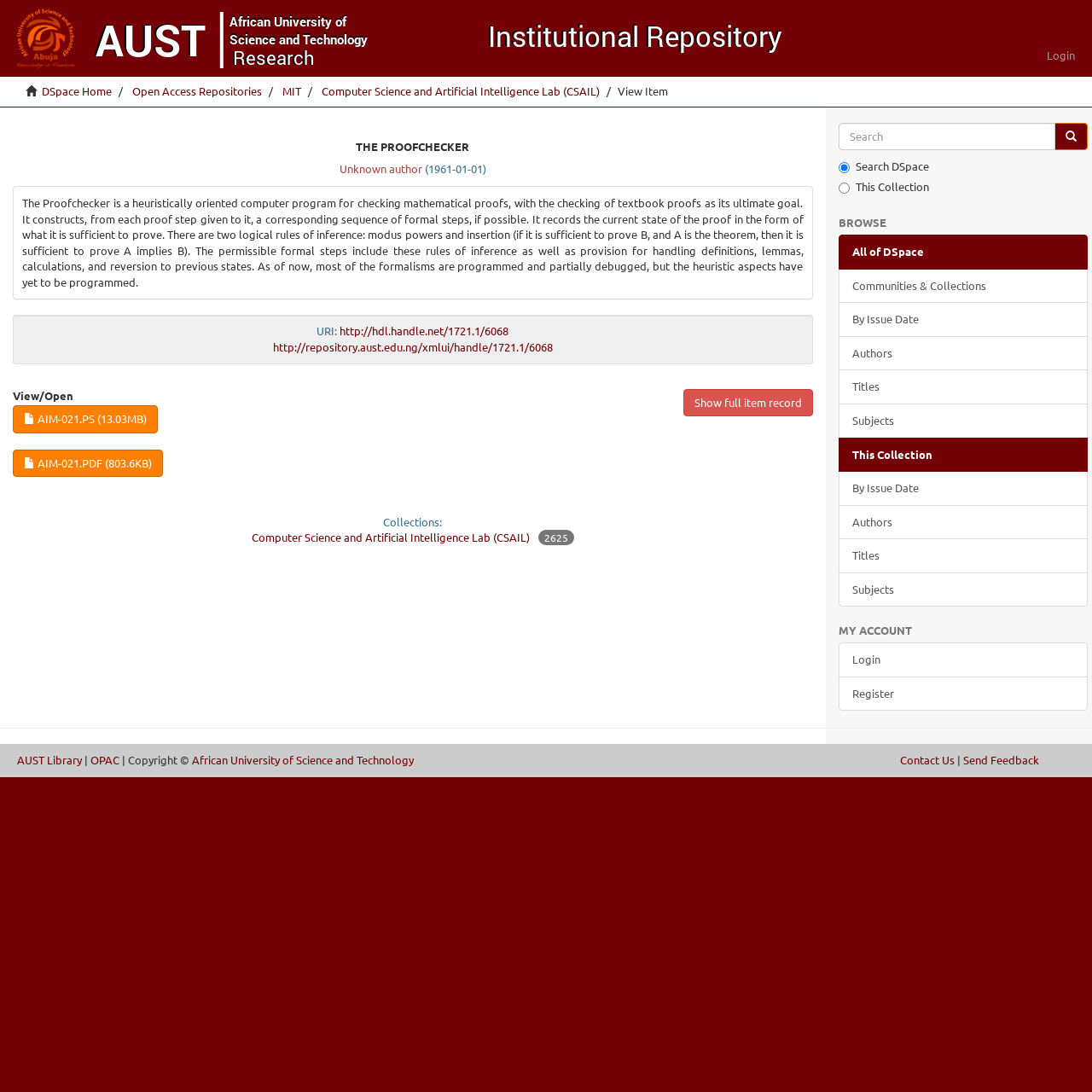Can you pinpoint the bounding box coordinates for the clickable element required for this instruction: "View the full item record"? The coordinates should be four float numbers between 0 and 1, i.e., [left, top, right, bottom].

[0.625, 0.356, 0.744, 0.381]